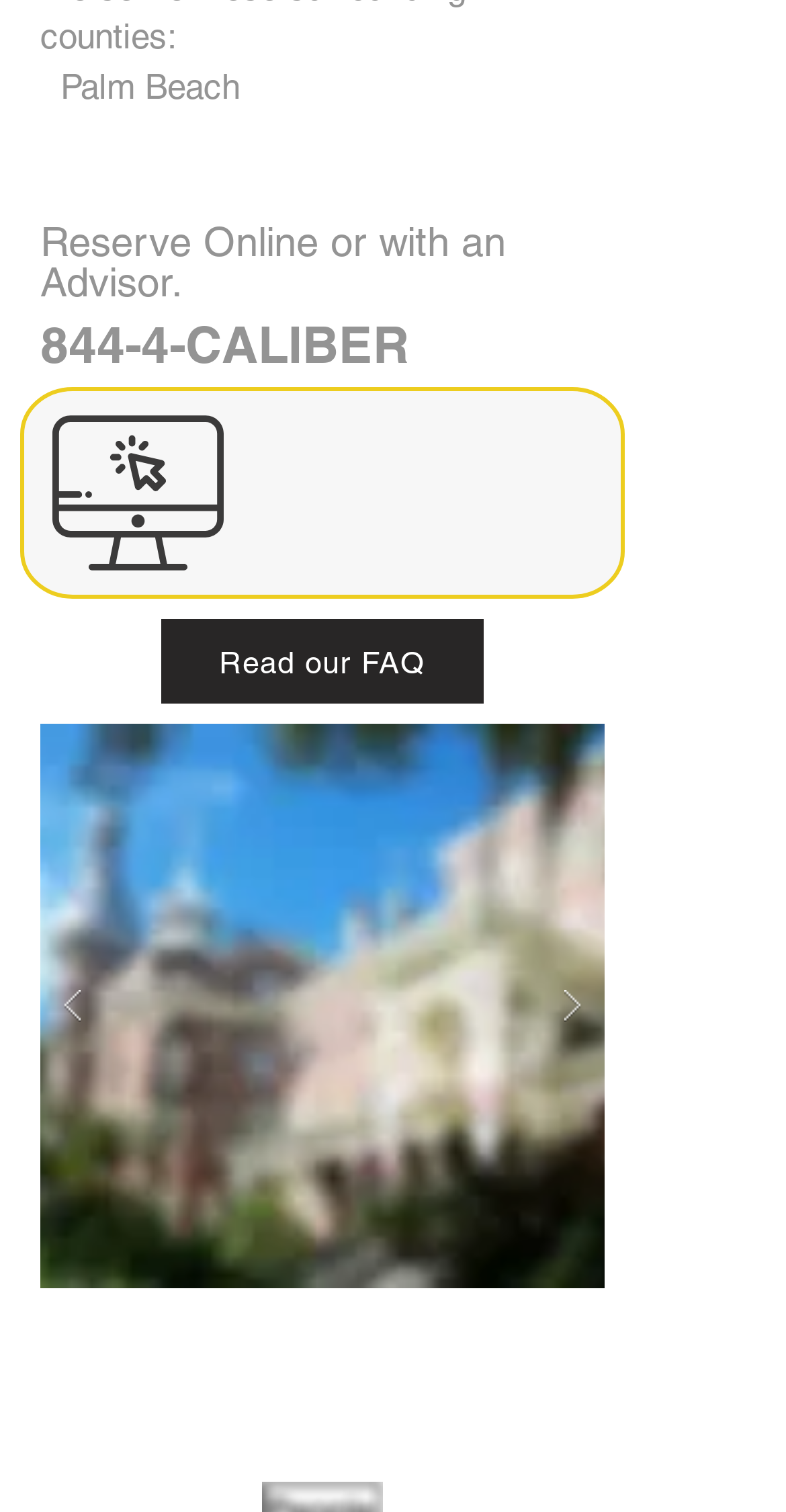Carefully examine the image and provide an in-depth answer to the question: What is the location mentioned?

The location 'Palm Beach' is mentioned in the static text element at the top of the webpage, which suggests that the webpage is related to a business or service located in Palm Beach.